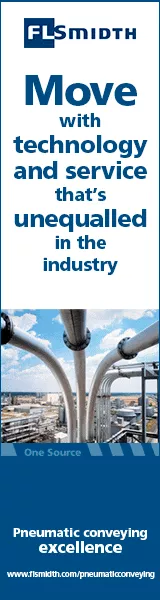What is the focus of FLSmidth's brand messaging?
Look at the image and provide a short answer using one word or a phrase.

Reliability and advanced industrial services